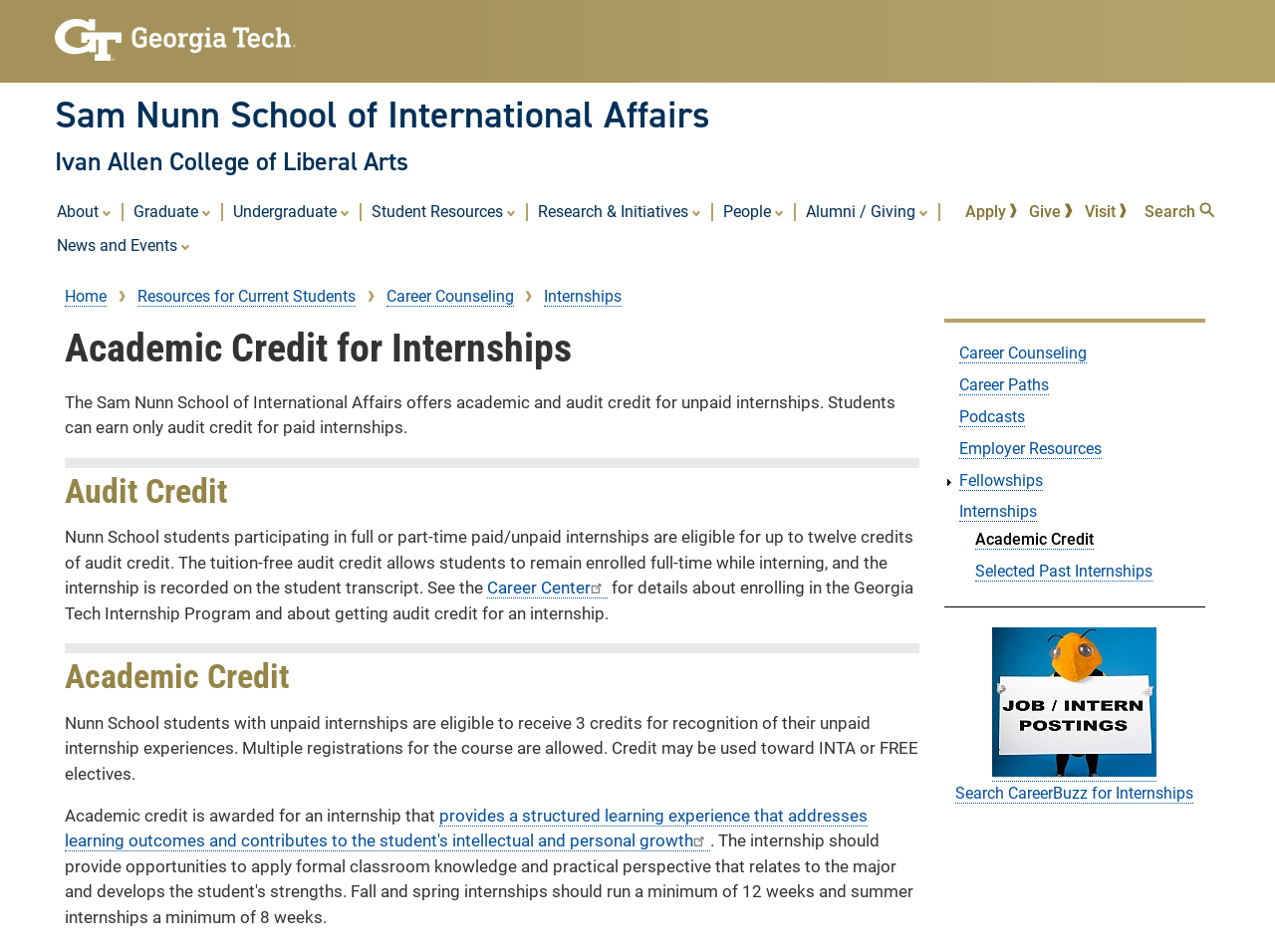Please find the main title text of this webpage.

Academic Credit for Internships